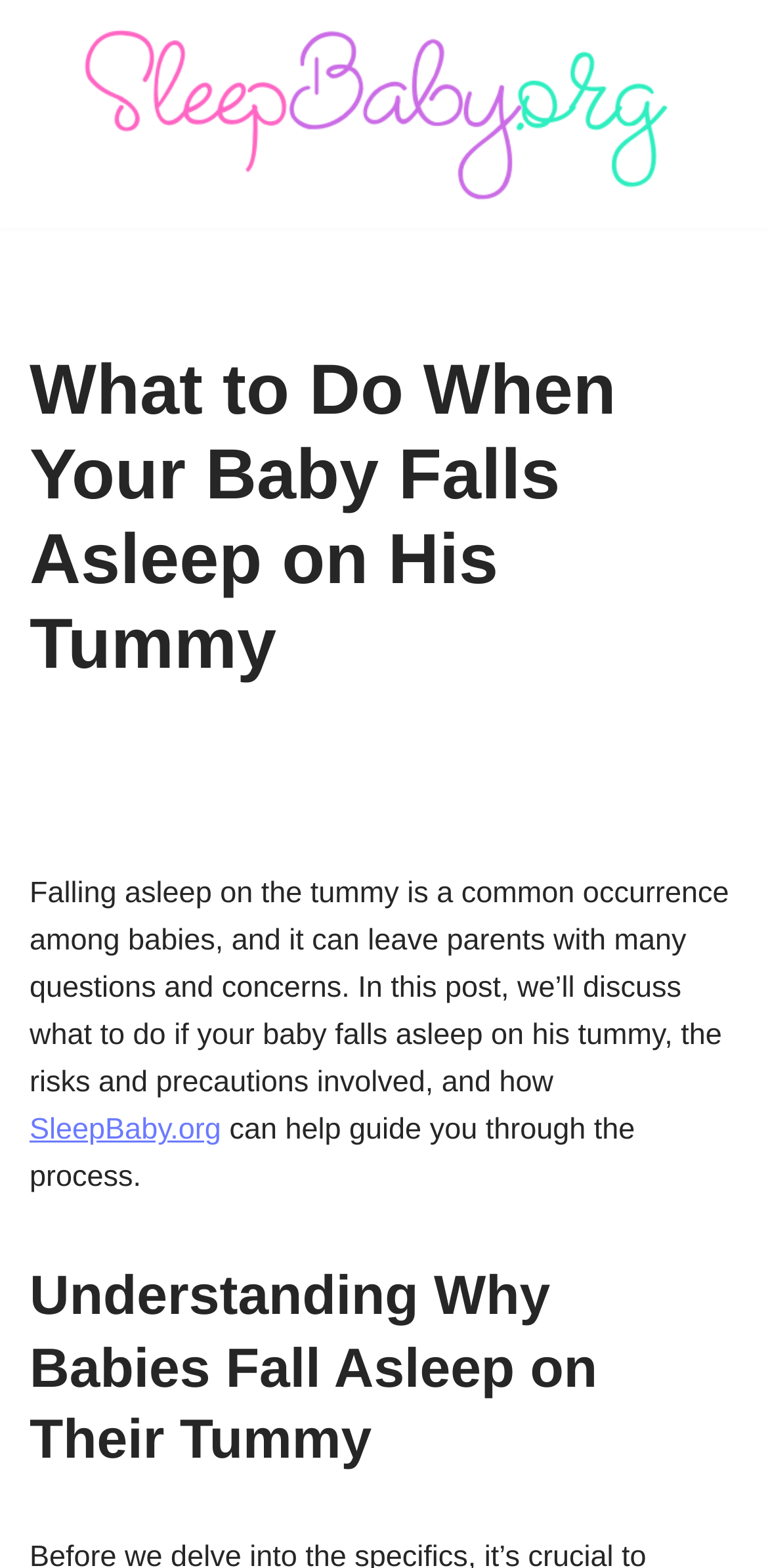With reference to the screenshot, provide a detailed response to the question below:
What is the subtopic of the section?

The heading 'Understanding Why Babies Fall Asleep on Their Tummy' suggests that the subtopic of this section is to explore the reasons why babies fall asleep on their tummy.